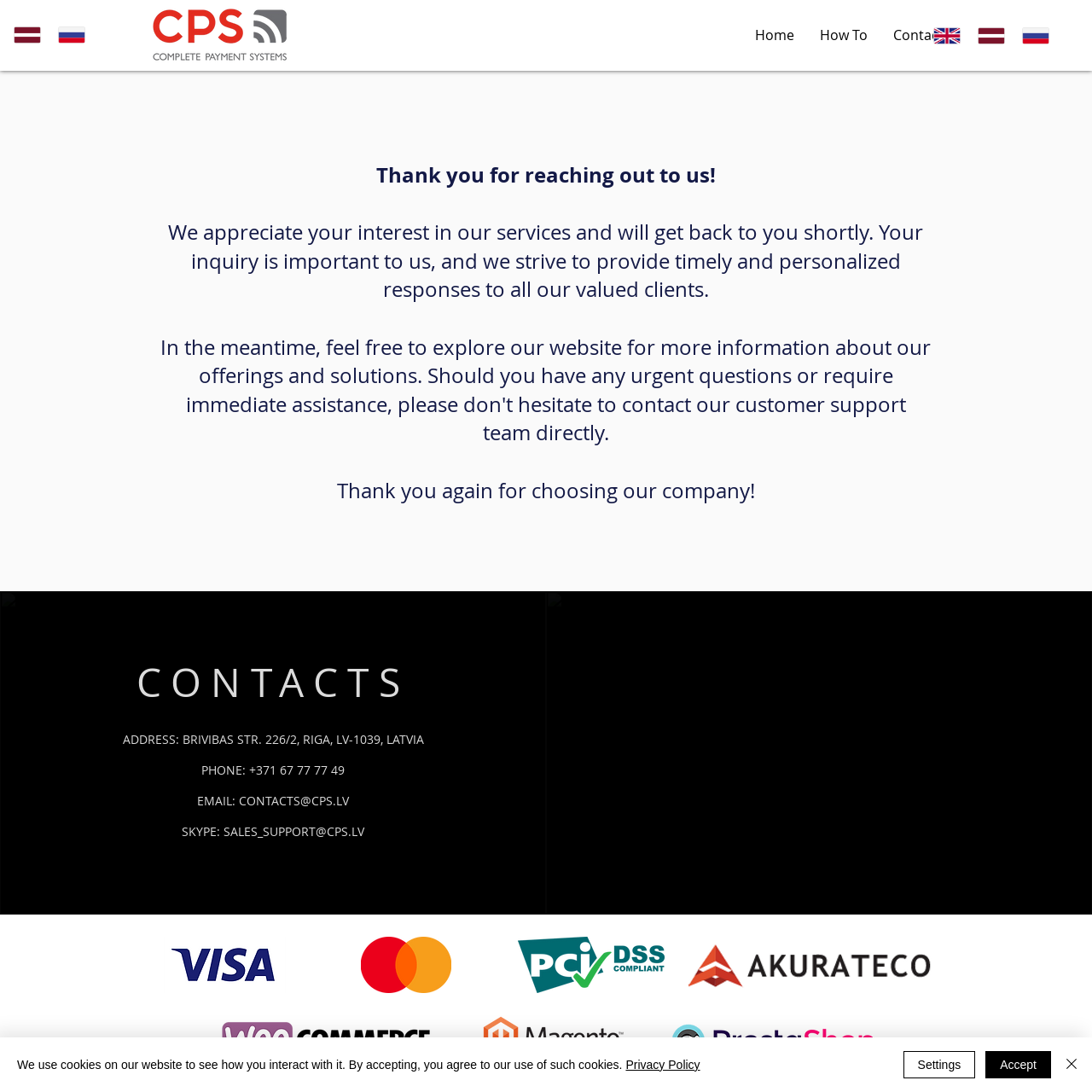How many languages can be selected?
Answer the question with just one word or phrase using the image.

3